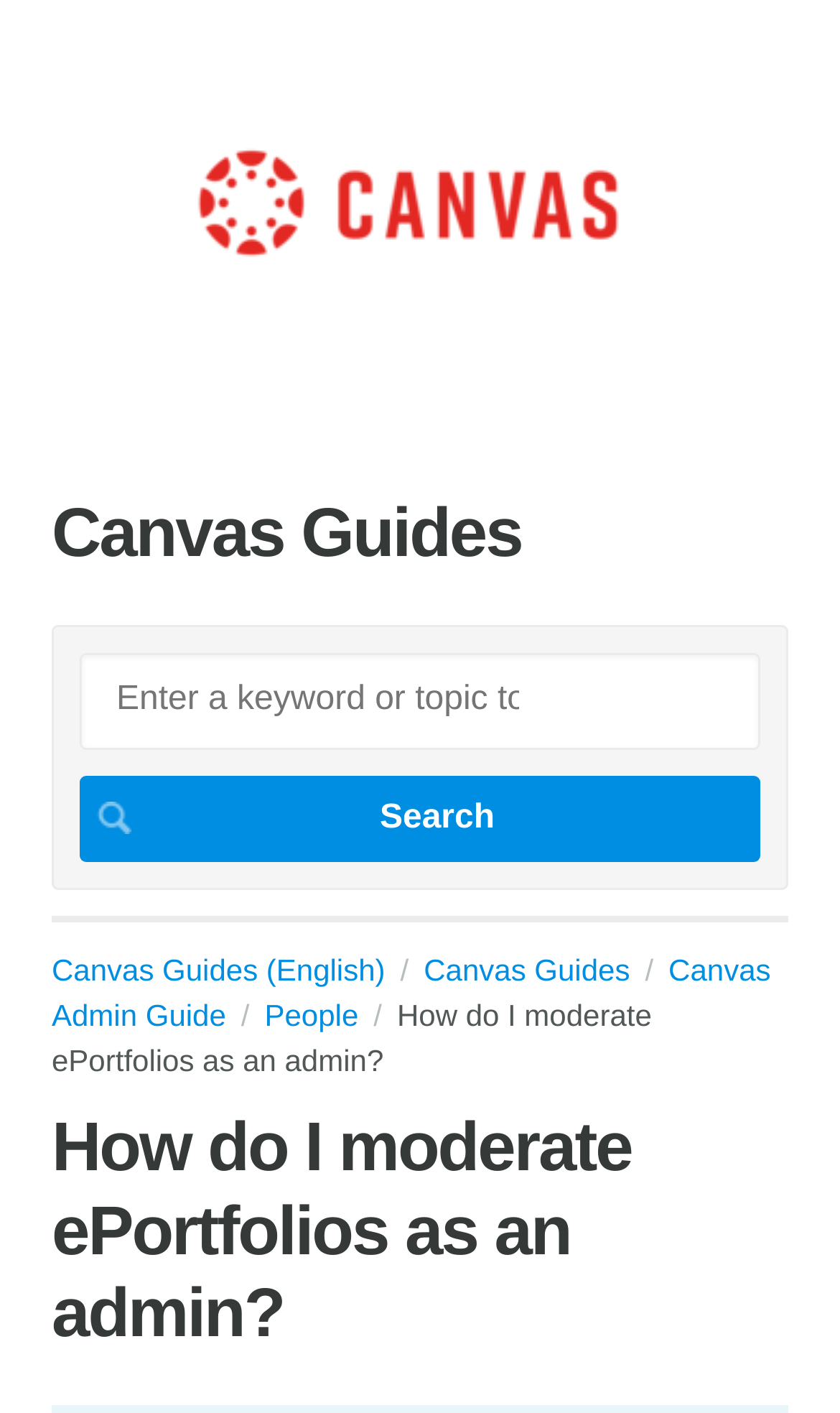Illustrate the webpage with a detailed description.

The webpage is a guide on moderating ePortfolios as an admin in Canvas, with a focus on providing instructional content. At the top left of the page, there is an image and a link to "Instructure", which is likely the company or organization behind Canvas. 

To the right of the Instructure image and link, there is a heading that reads "Canvas Guides". Below this heading, there is a search bar with a search box and a search button. 

Below the search bar, there is a breadcrumb navigation menu that displays the current location within the guide. The breadcrumb menu consists of links to "Canvas Guides (English)", "Canvas Guides", "Canvas Admin Guide", and "People". 

Next to the breadcrumb menu, there is a static text element that displays the title of the guide, "How do I moderate ePortfolios as an admin?". 

Finally, there is a main heading that repeats the title of the guide, "How do I moderate ePortfolios as an admin?", which is likely the start of the instructional content.